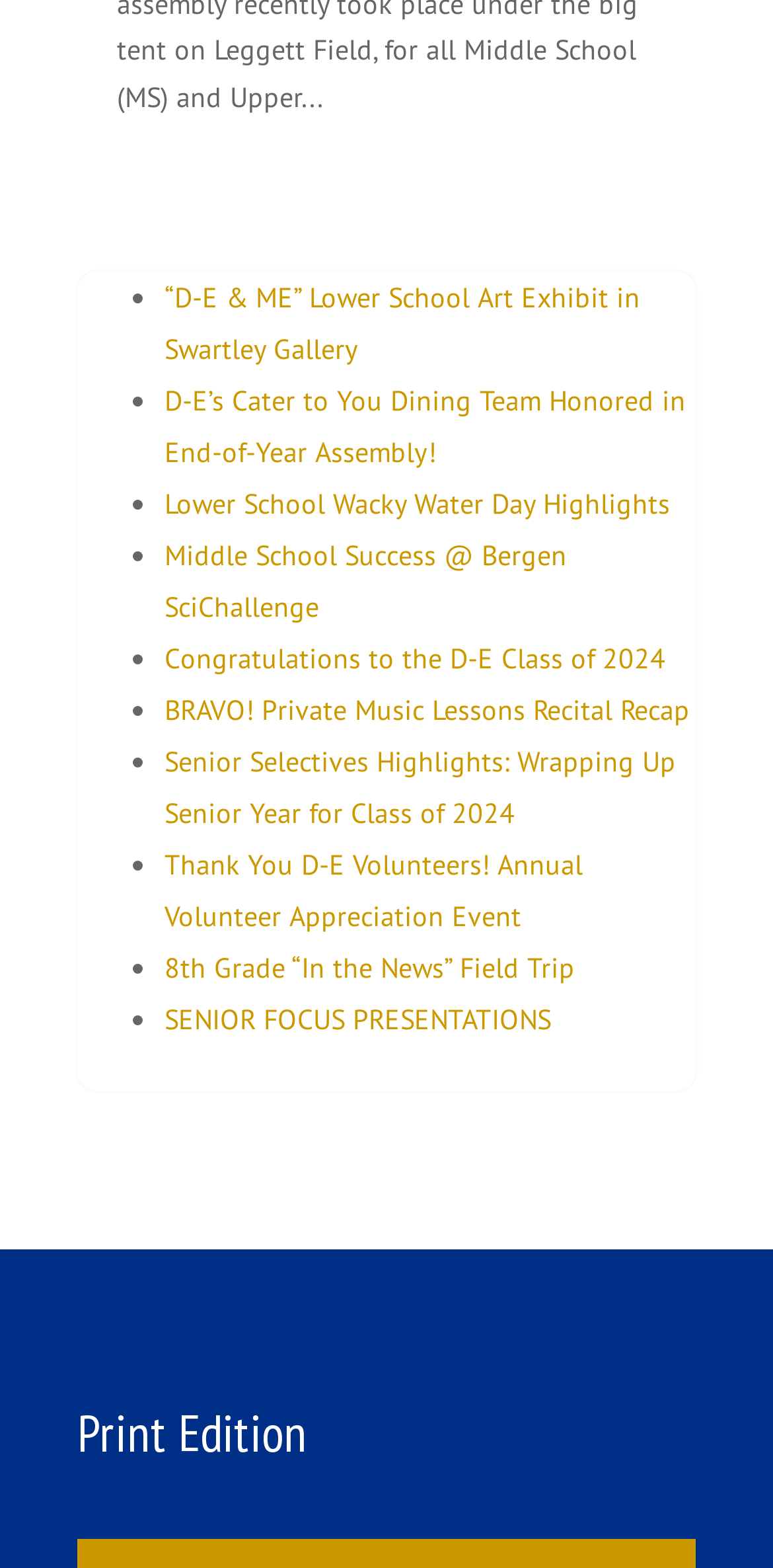Are the news articles categorized by date?
Please answer the question with a single word or phrase, referencing the image.

No